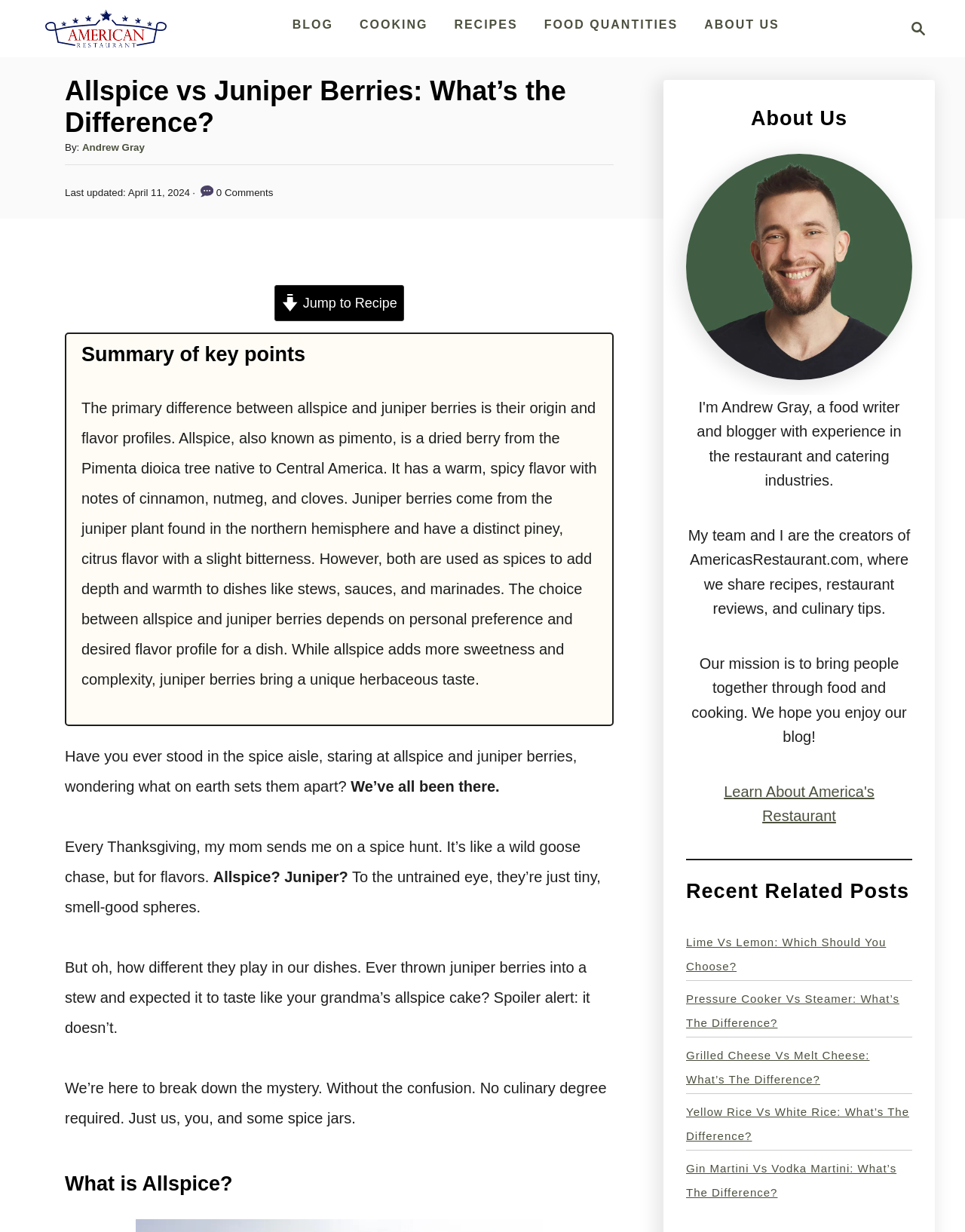How many related posts are listed at the bottom of the webpage?
Please use the image to deliver a detailed and complete answer.

At the bottom of the webpage, there is a section titled 'Recent Related Posts' that lists 5 related posts, including 'Lime Vs Lemon: Which Should You Choose?', 'Pressure Cooker Vs Steamer: What’s The Difference?', and others.